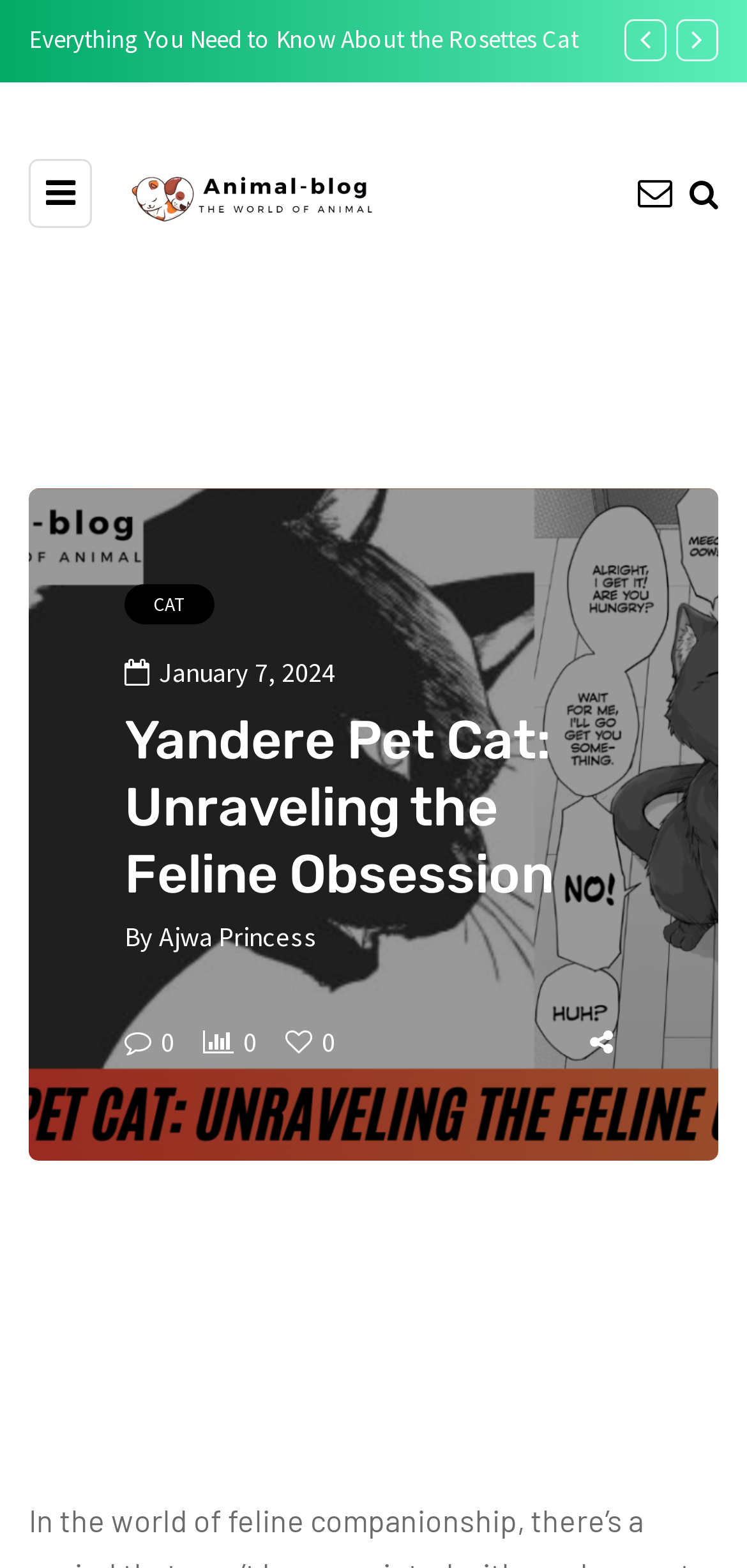Calculate the bounding box coordinates of the UI element given the description: "aria-label="Search toggle"".

[0.923, 0.112, 0.962, 0.135]